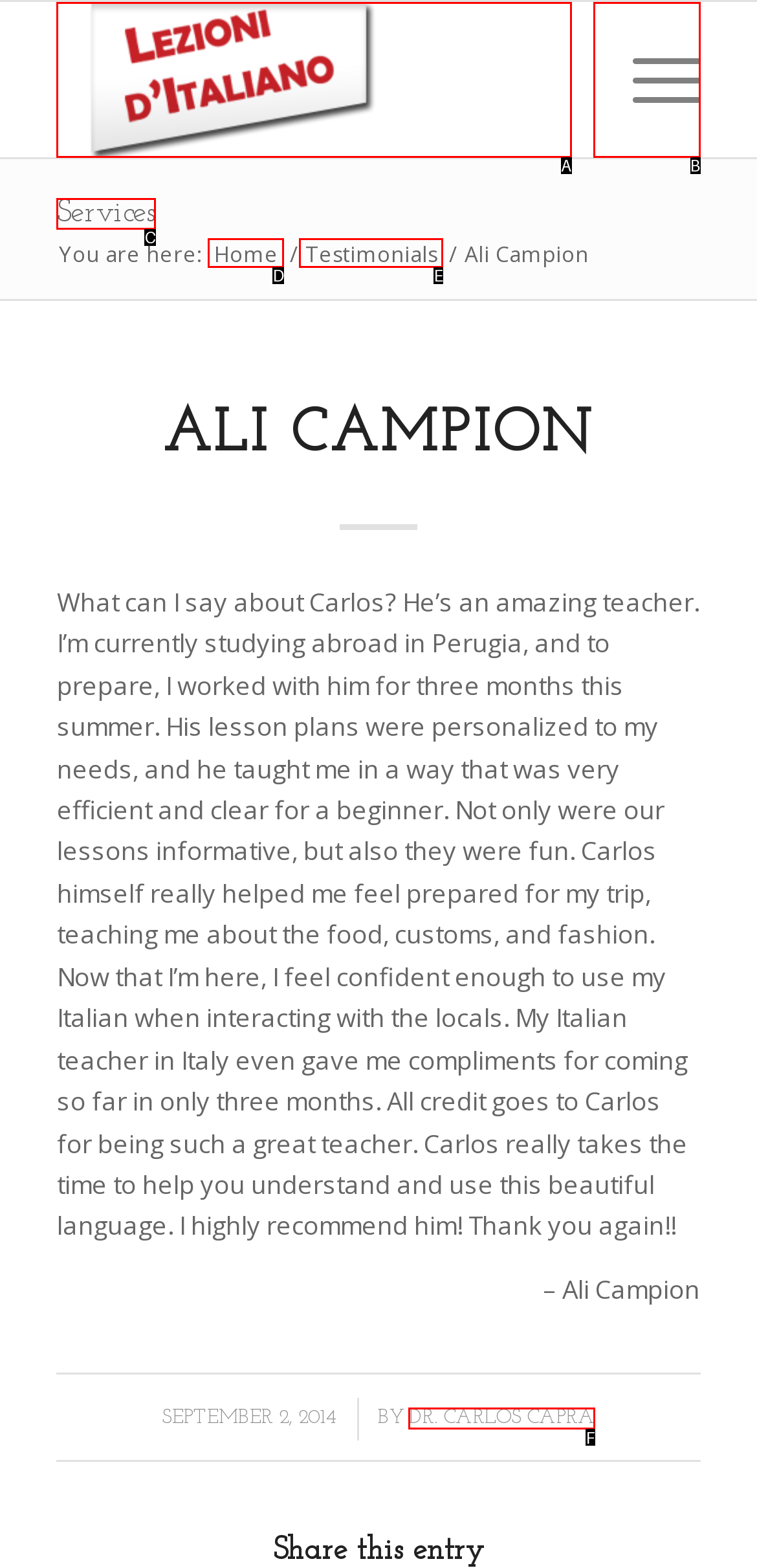Identify the HTML element that corresponds to the following description: Dr. Carlos Capra. Provide the letter of the correct option from the presented choices.

F